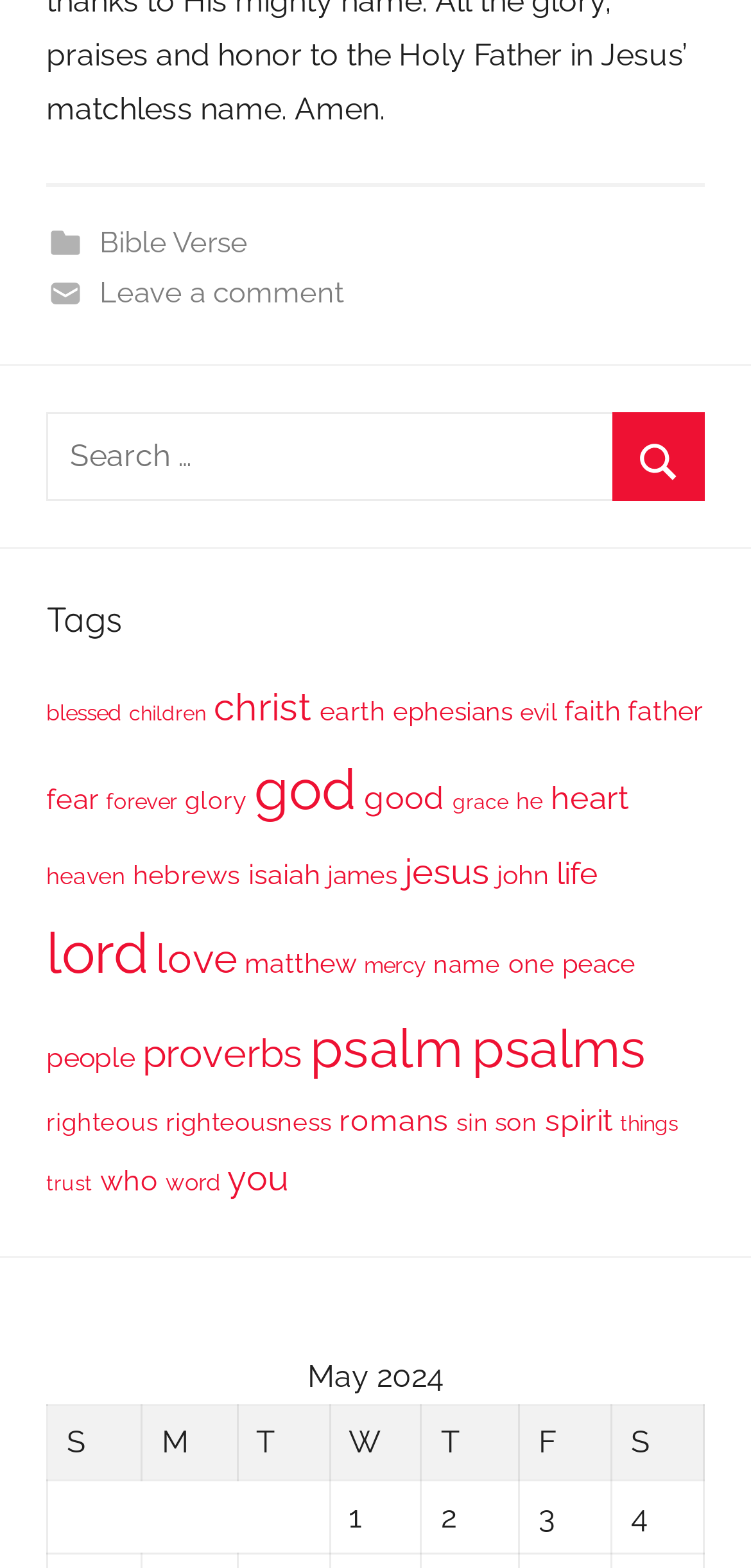Show the bounding box coordinates for the HTML element as described: "Leave a comment".

[0.132, 0.176, 0.458, 0.198]